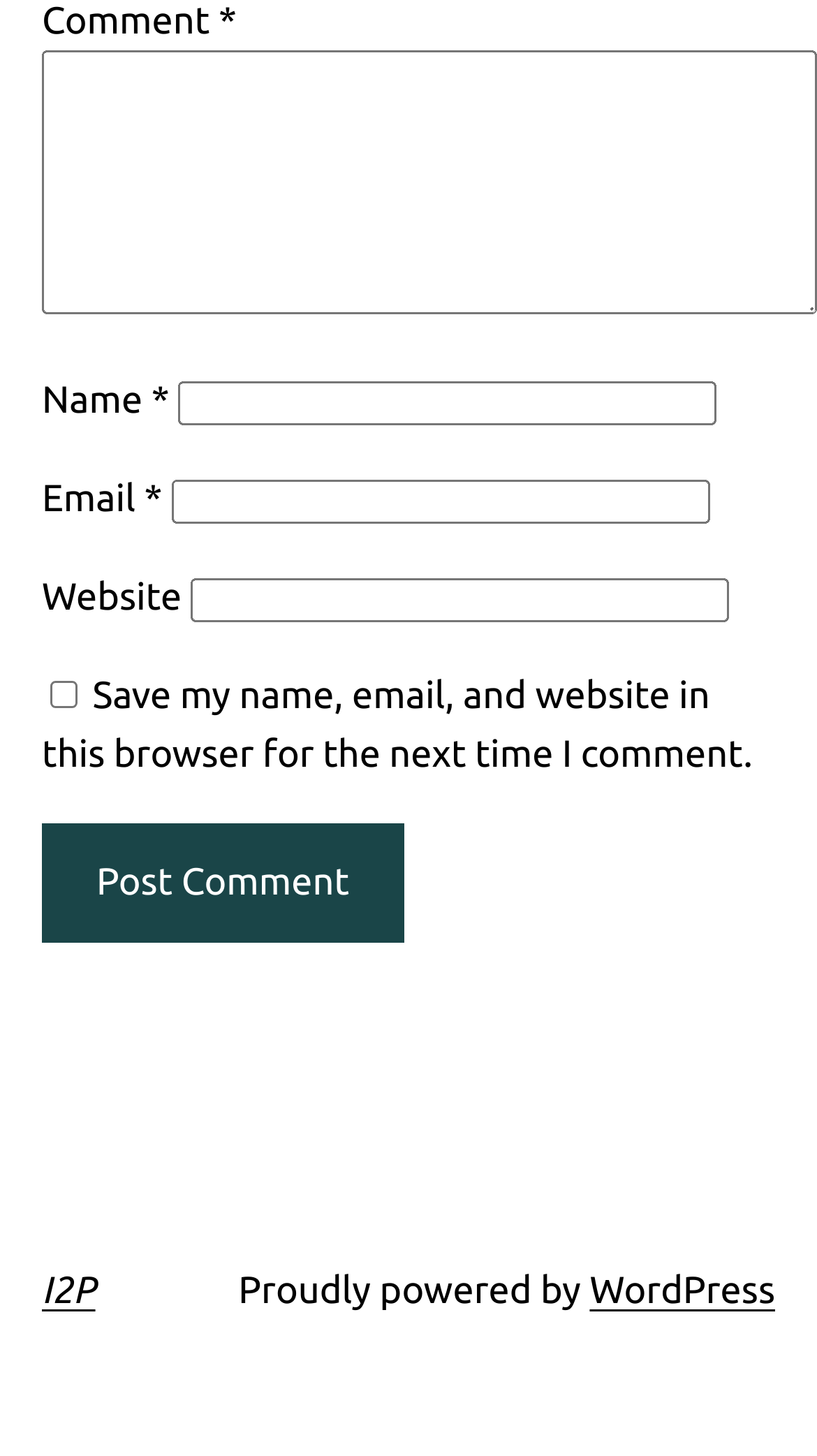What is the text of the link at the bottom of the webpage?
Refer to the image and provide a one-word or short phrase answer.

WordPress